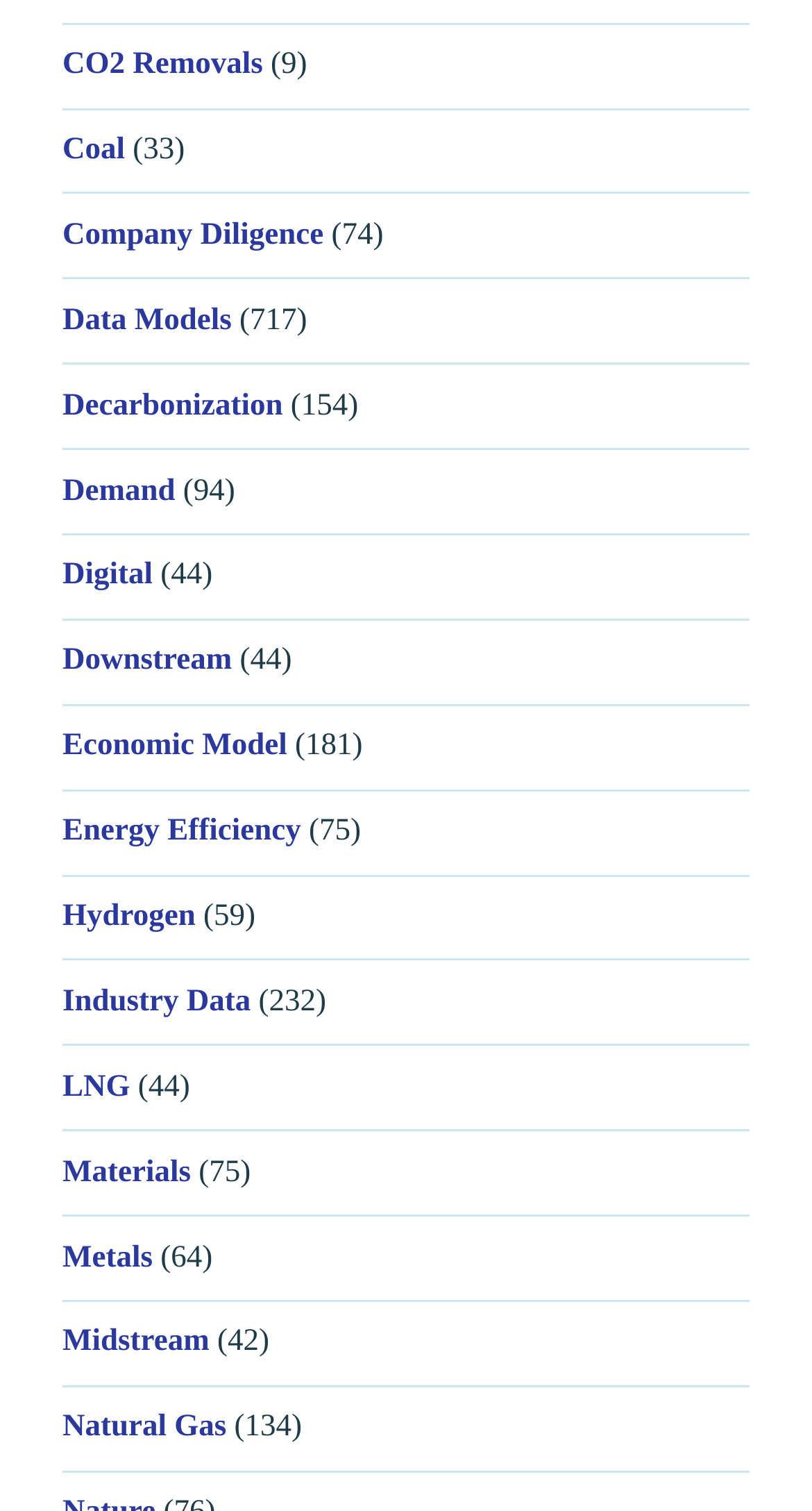Please provide a one-word or phrase answer to the question: 
How many StaticText elements are on this webpage?

24